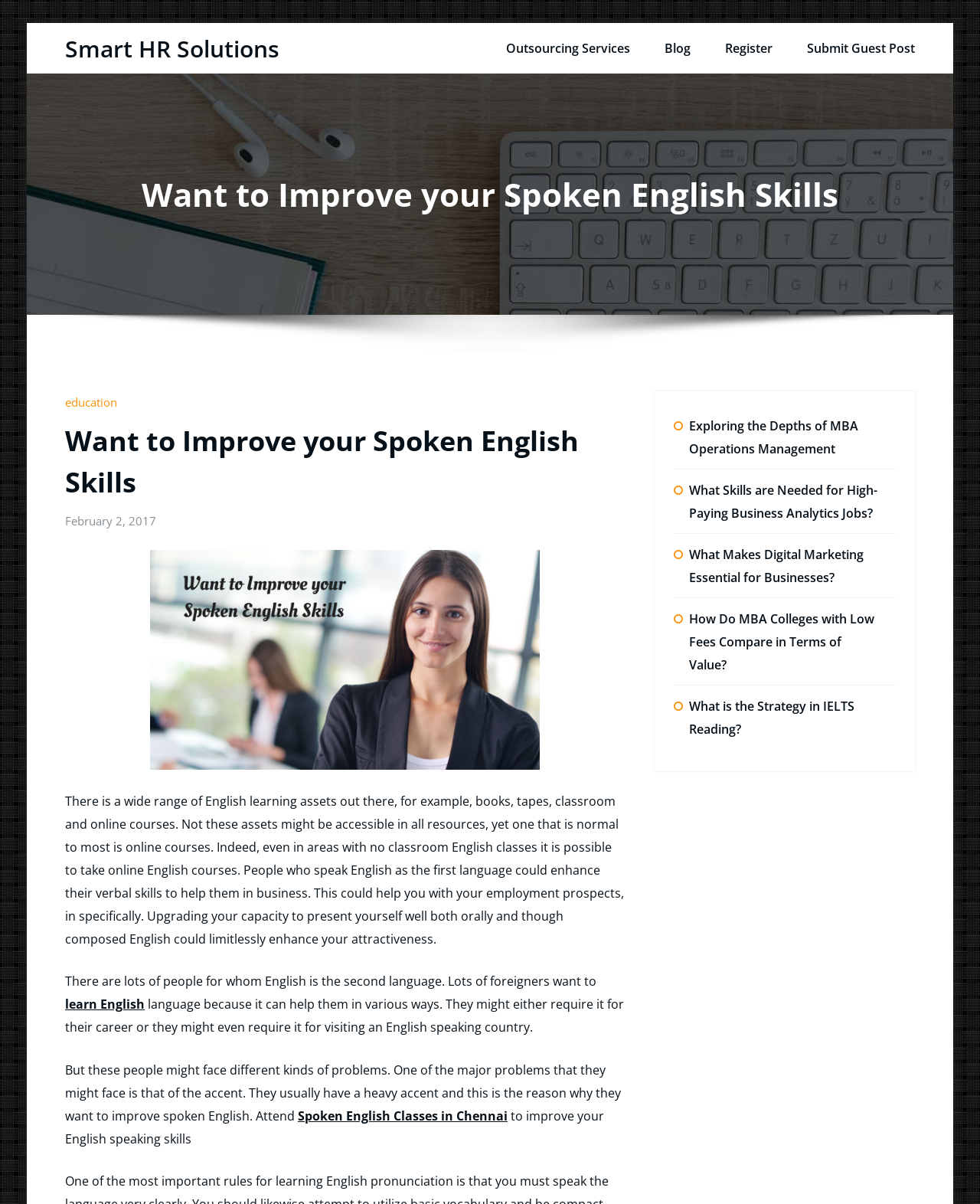What is the purpose of online English courses?
Please provide a comprehensive answer based on the details in the screenshot.

According to the text, online English courses can help people who speak English as their first language to enhance their verbal skills, which can improve their employment prospects. This is mentioned in the sentence 'This could help you with your employment prospects, in specifically.'